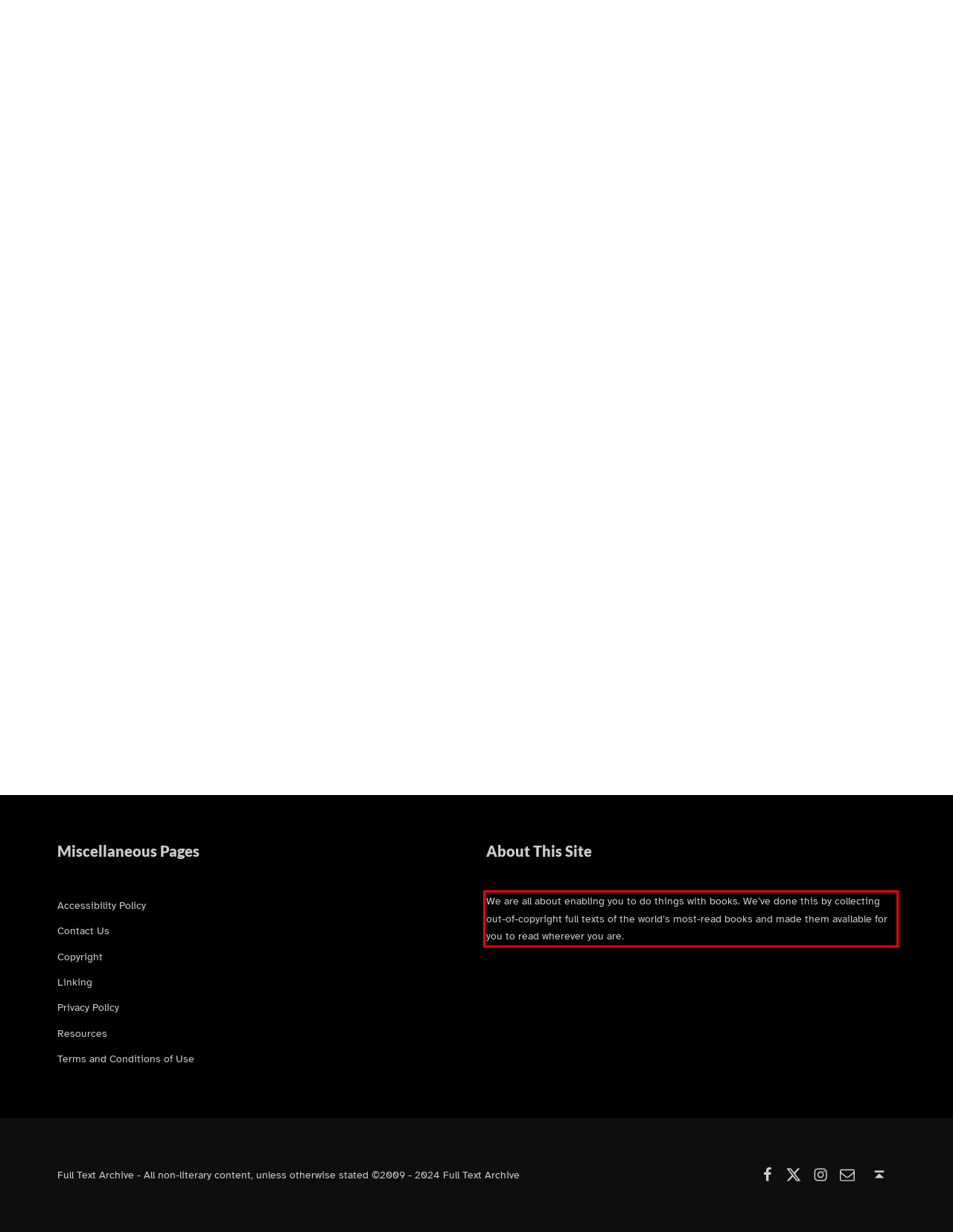In the given screenshot, locate the red bounding box and extract the text content from within it.

We are all about enabling you to do things with books. We’ve done this by collecting out-of-copyright full texts of the world’s most-read books and made them available for you to read wherever you are.